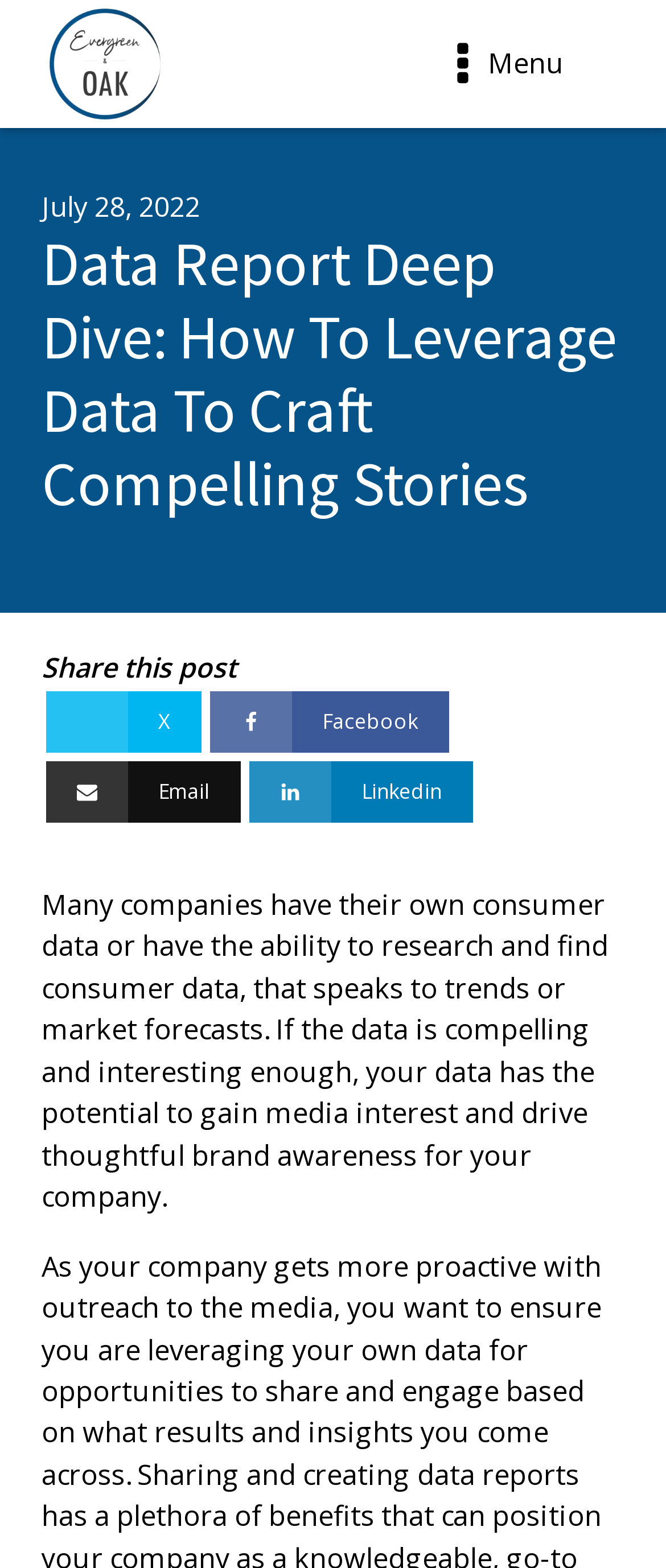Calculate the bounding box coordinates for the UI element based on the following description: "Diverse Epic Fantasy". Ensure the coordinates are four float numbers between 0 and 1, i.e., [left, top, right, bottom].

None